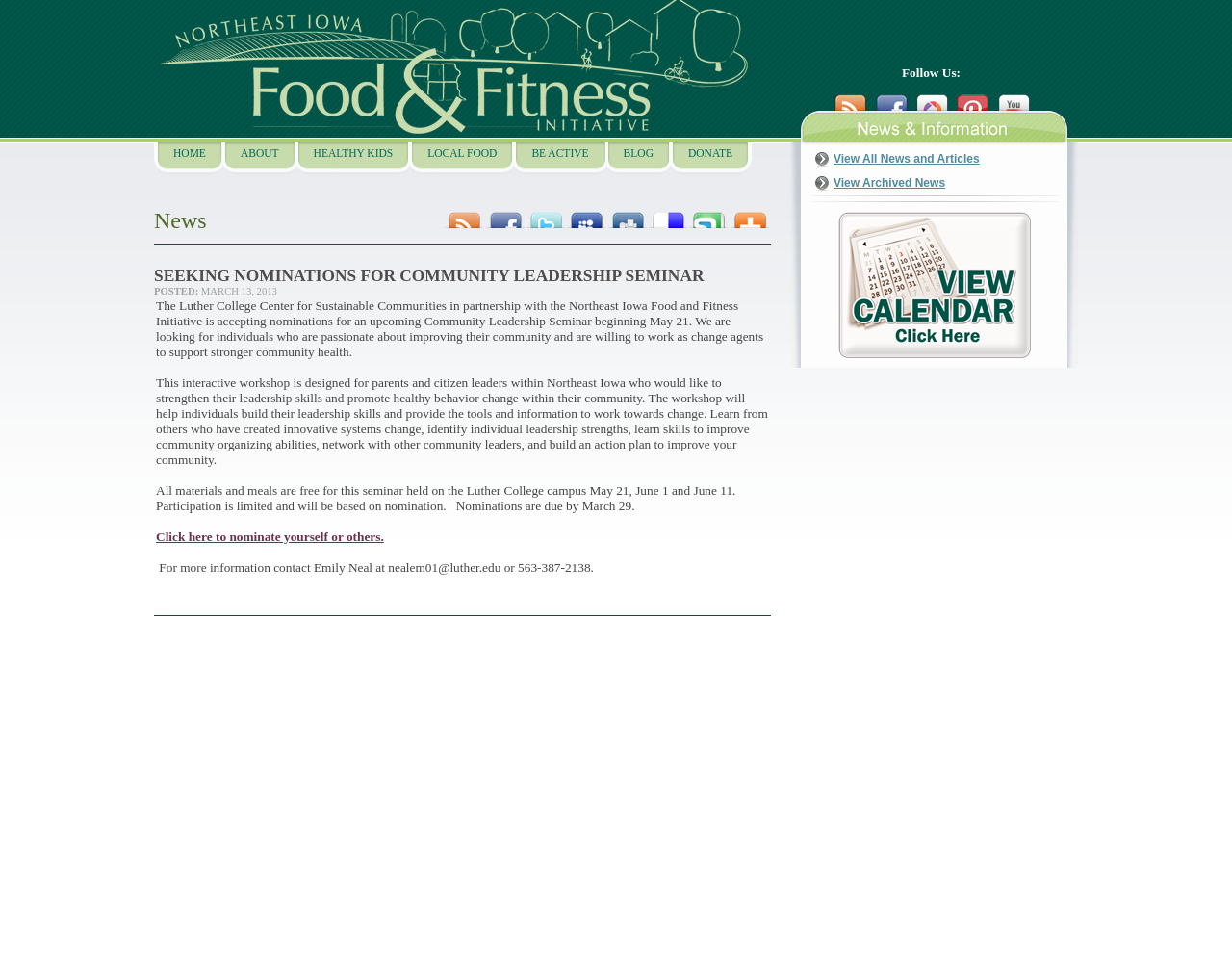Create an elaborate caption that covers all aspects of the webpage.

The webpage is about Iowa Food & Fitness, an organization focused on promoting healthy living in Iowa. At the top of the page, there is a navigation menu with links to different sections of the website, including "HOME", "ABOUT", "HEALTHY KIDS", "LOCAL FOOD", "BE ACTIVE", "BLOG", and "DONATE". Below the navigation menu, there is a section with social media links, allowing users to share the page on various platforms.

The main content of the page is an article about a Community Leadership Seminar, which is seeking nominations for individuals who are passionate about improving their community and willing to work as change agents to support stronger community health. The article provides details about the seminar, including its purpose, dates, and what participants can expect to learn. There is also a call to action, encouraging readers to nominate themselves or others for the seminar.

The article is accompanied by a few images, including a logo and a separator line that divides the page into sections. At the bottom of the page, there are additional links to "View All News and Articles", "View Archived News", and "View the Iowa Food and Fitness Calendar".